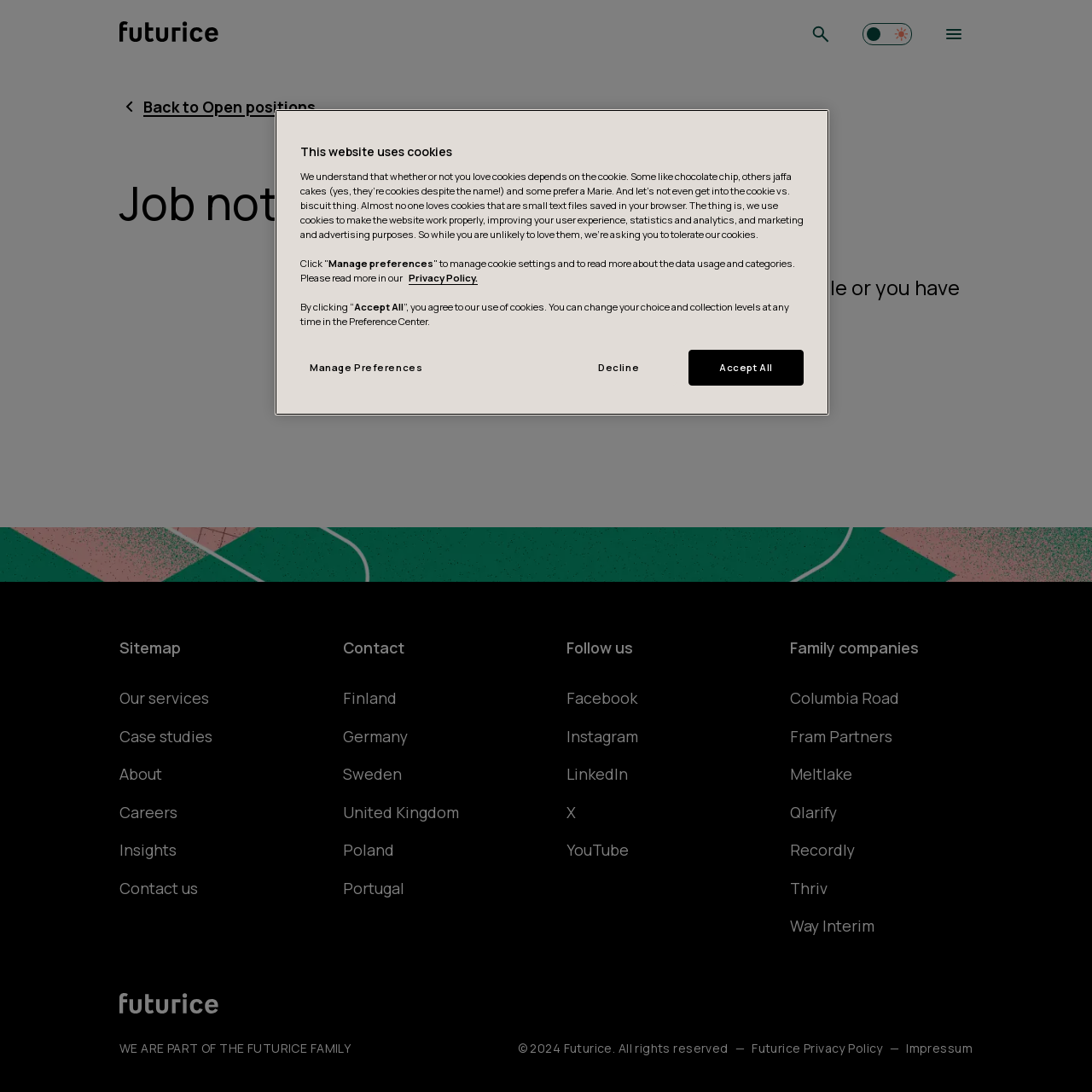Provide the bounding box coordinates, formatted as (top-left x, top-left y, bottom-right x, bottom-right y), with all values being floating point numbers between 0 and 1. Identify the bounding box of the UI element that matches the description: Back to Open positions

[0.109, 0.088, 0.345, 0.108]